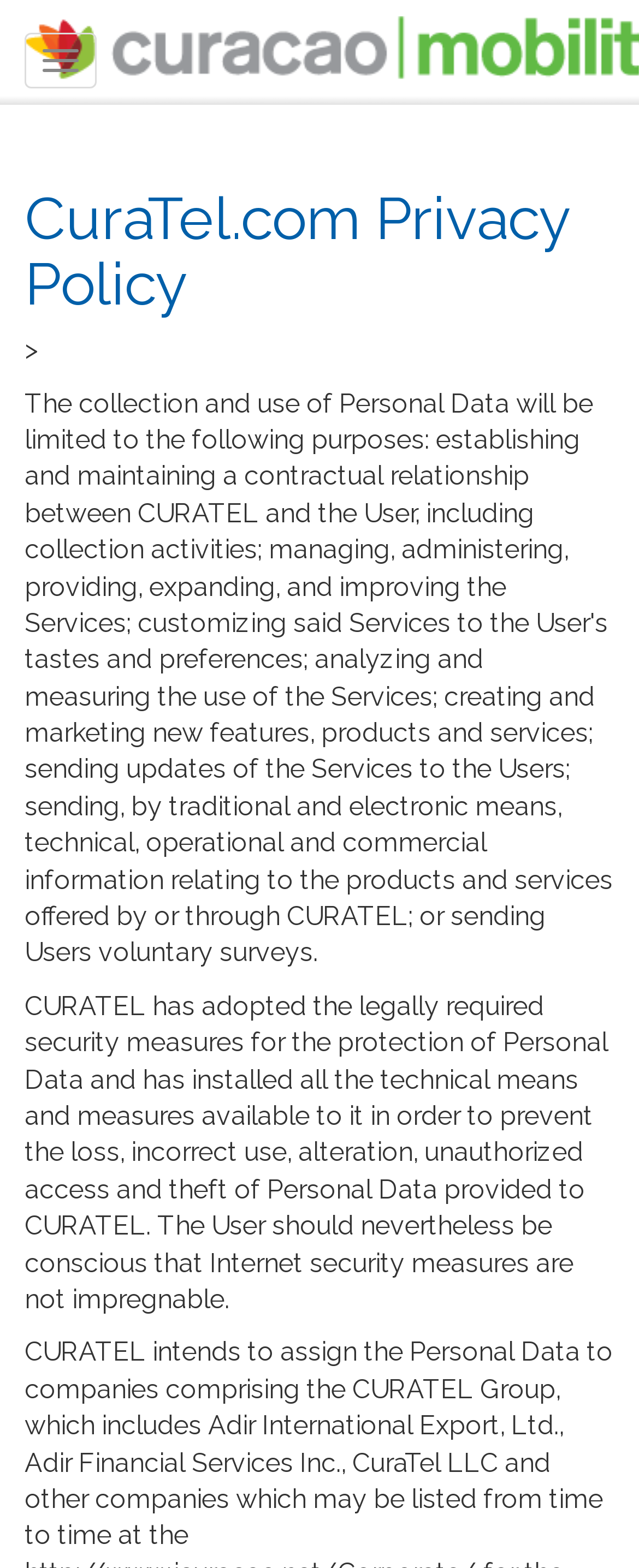Please determine the bounding box of the UI element that matches this description: Toggle navigation. The coordinates should be given as (top-left x, top-left y, bottom-right x, bottom-right y), with all values between 0 and 1.

[0.038, 0.021, 0.151, 0.056]